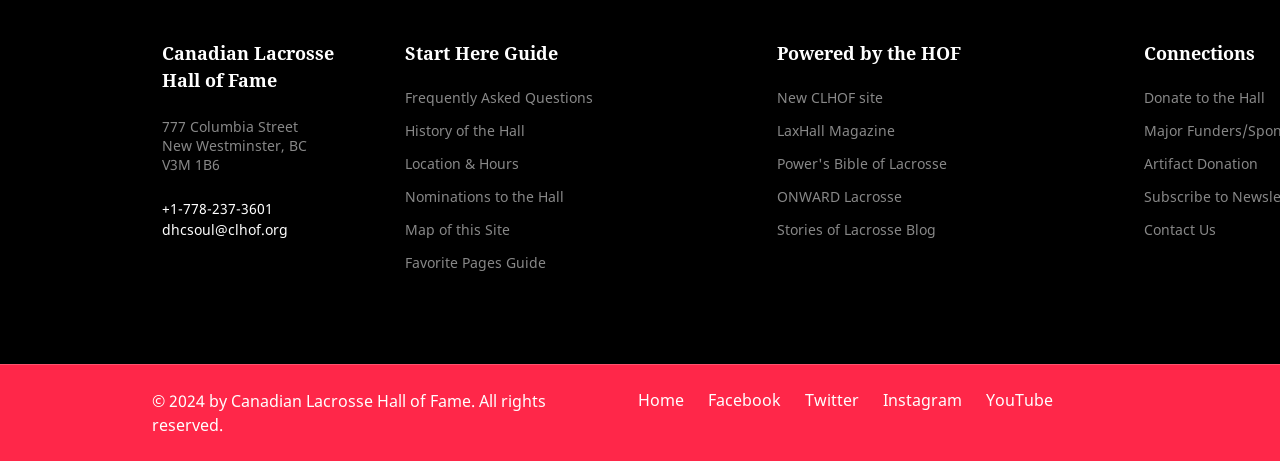Identify the bounding box coordinates of the area you need to click to perform the following instruction: "Go to the Home page".

[0.499, 0.844, 0.546, 0.891]